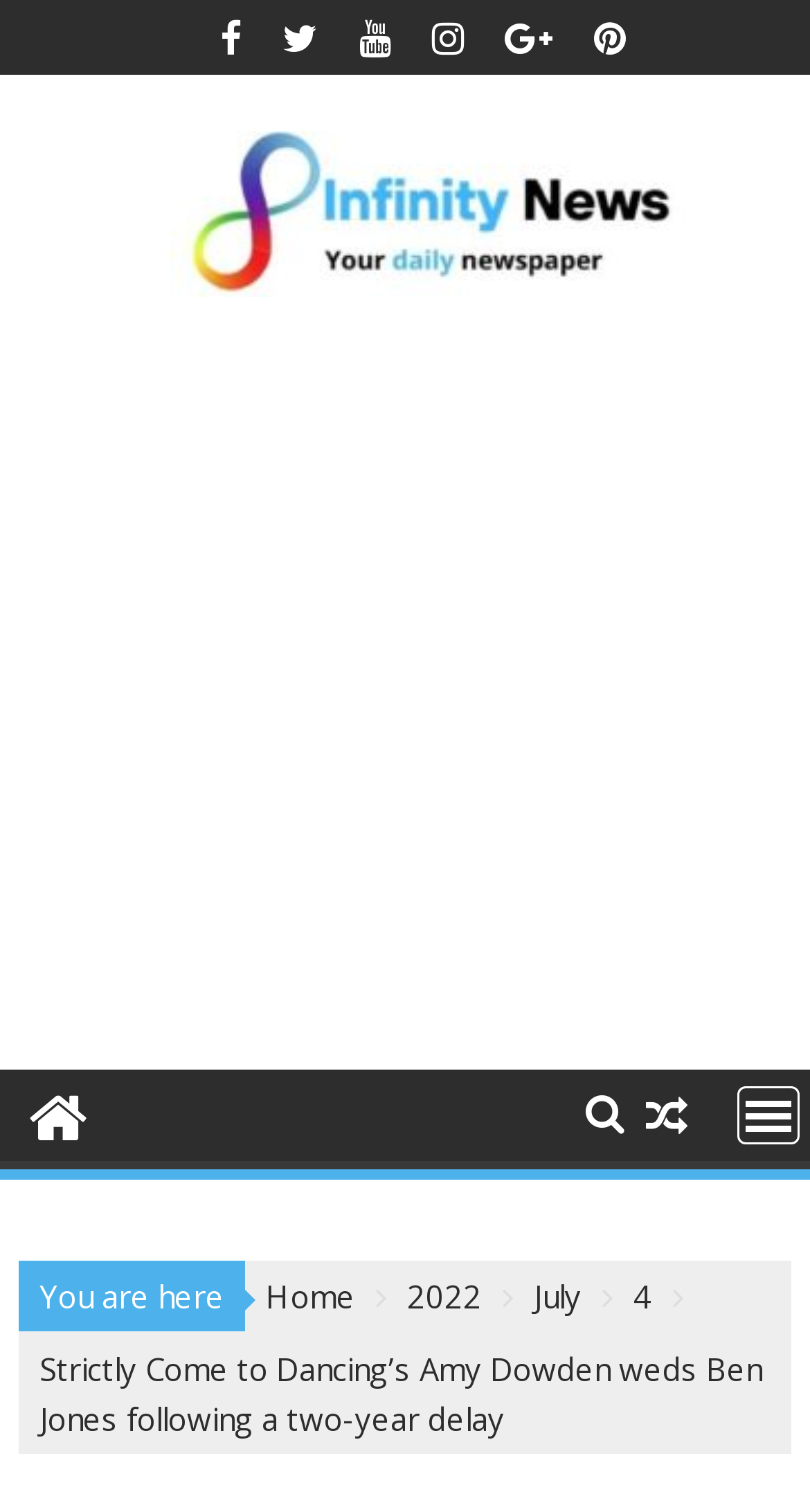Provide a thorough description of this webpage.

The webpage appears to be an entertainment news article about Amy Dowden, a Strictly Come Dancing star, who has married her partner Ben Jones after a two-year delay. 

At the top left of the page, there are six social media links, each represented by an icon, aligned horizontally. Below these icons, there is a link to "Infinity News" with an accompanying image of the news outlet's logo. 

On the top right of the page, there is an advertisement iframe that spans the entire width of the page. 

Below the advertisement, there is a link with a star icon, followed by a "MENU" link with a dropdown menu. 

On the bottom left of the page, there is a "You are here" label, followed by a breadcrumb navigation menu with links to "Home", "2022", "July", and "4", indicating the article's date and category. 

The main content of the article is a headline that reads "Strictly Come to Dancing’s Amy Dowden weds Ben Jones following a two-year delay", which takes up most of the page's width.